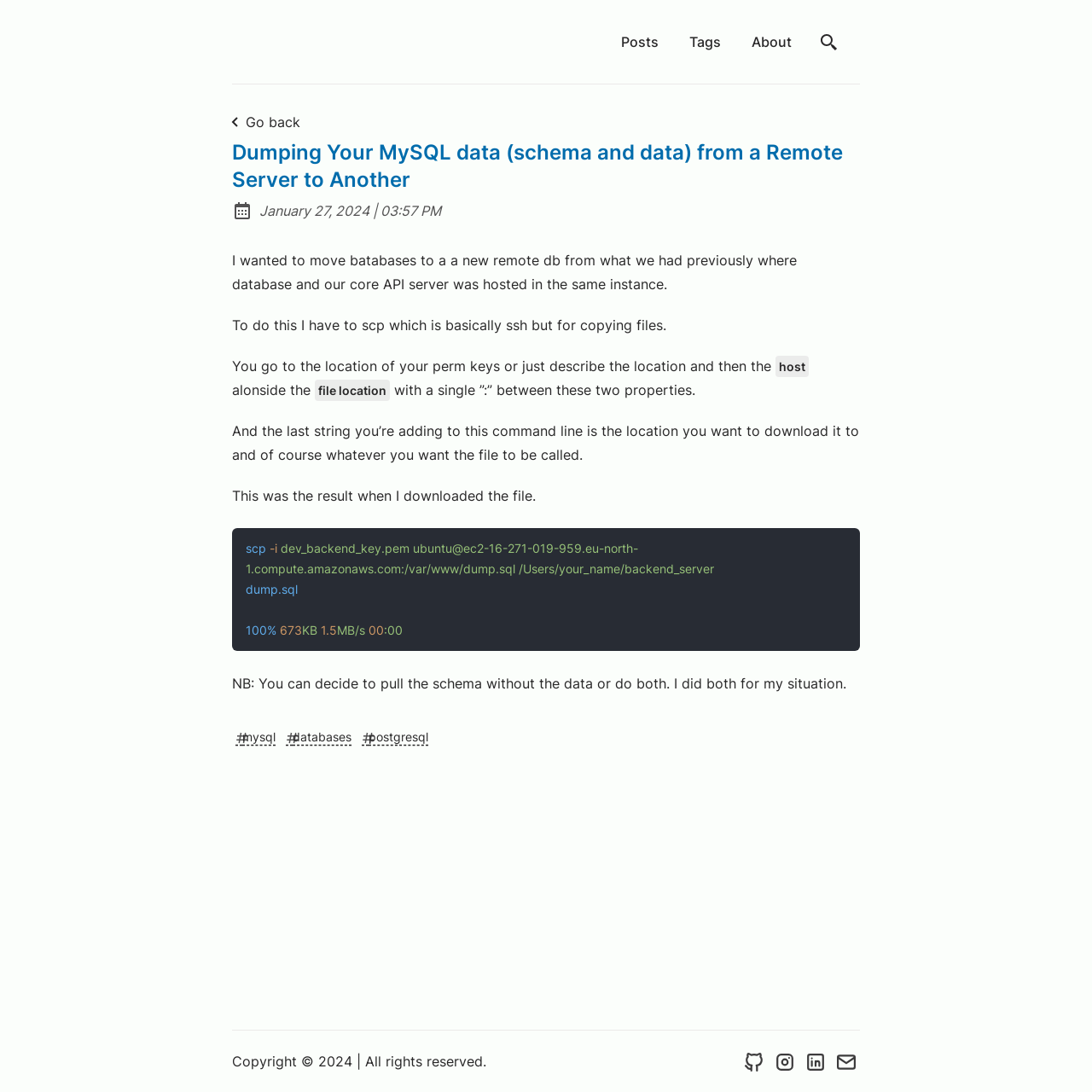Specify the bounding box coordinates of the area to click in order to execute this command: 'Click the '219-365-5735' link'. The coordinates should consist of four float numbers ranging from 0 to 1, and should be formatted as [left, top, right, bottom].

None